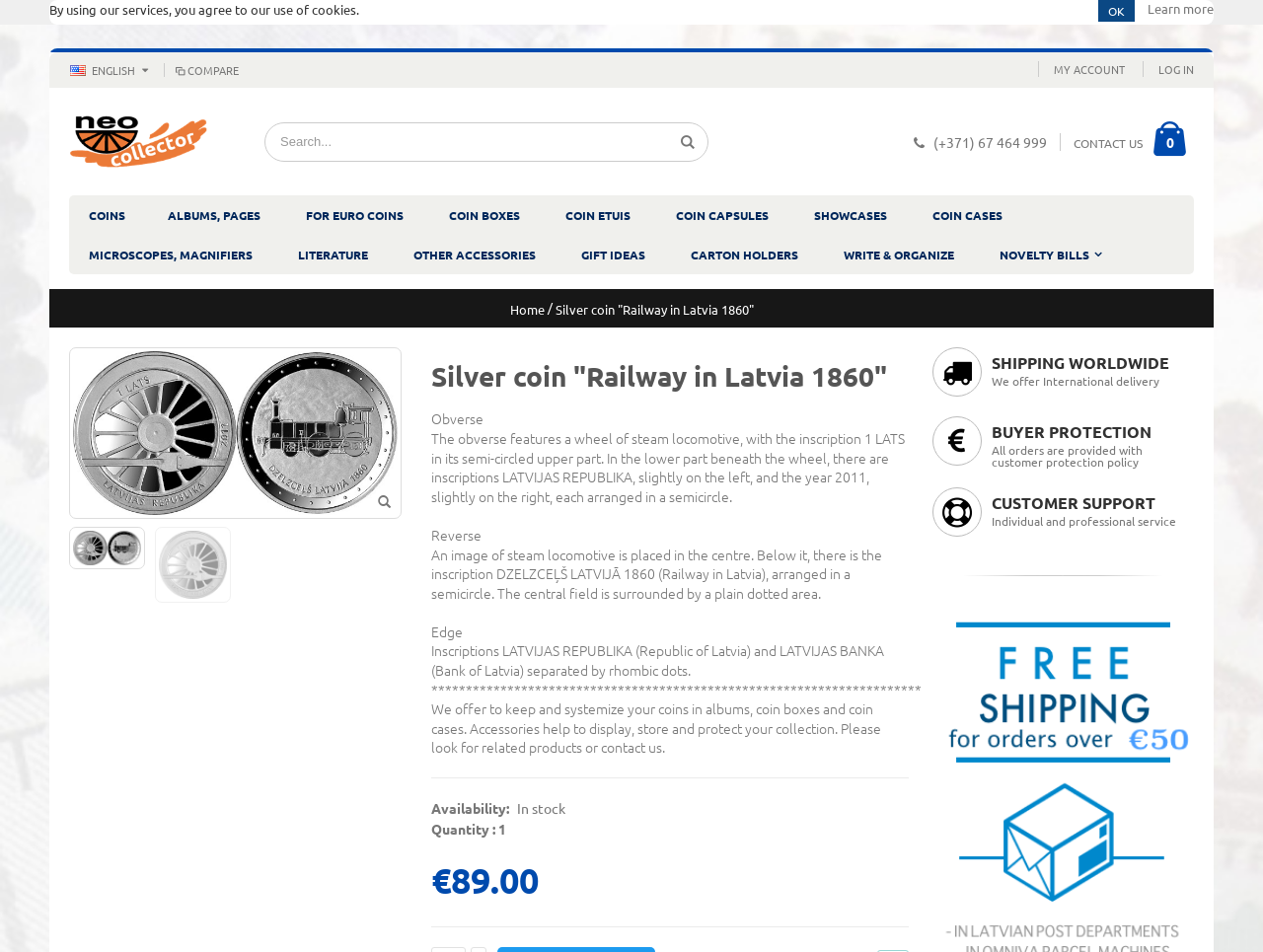Please identify the coordinates of the bounding box for the clickable region that will accomplish this instruction: "Learn more about the coin".

[0.909, 0.0, 0.961, 0.018]